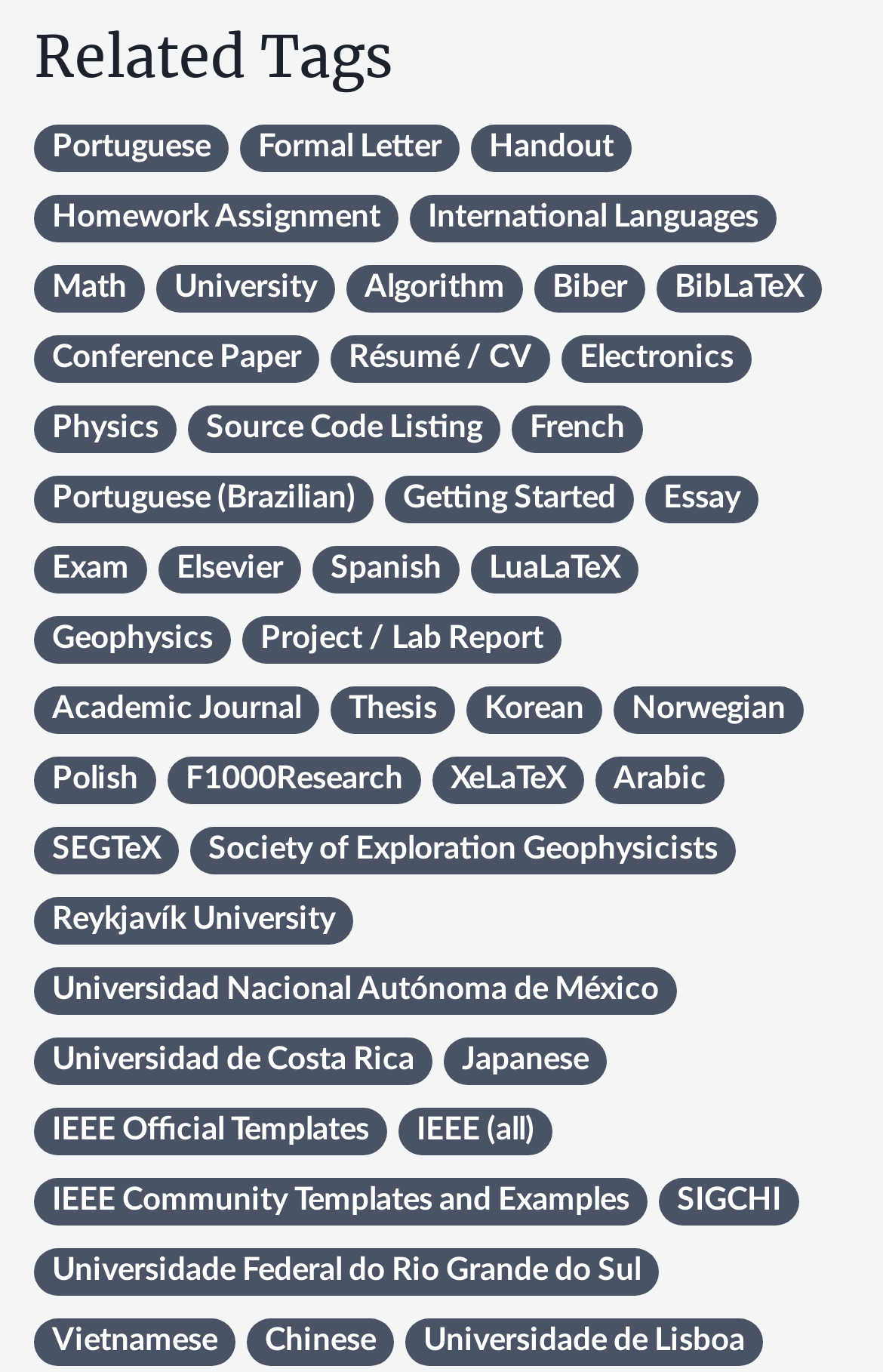Please find the bounding box coordinates of the element that needs to be clicked to perform the following instruction: "Access the 'IEEE Official Templates'". The bounding box coordinates should be four float numbers between 0 and 1, represented as [left, top, right, bottom].

[0.038, 0.807, 0.438, 0.842]